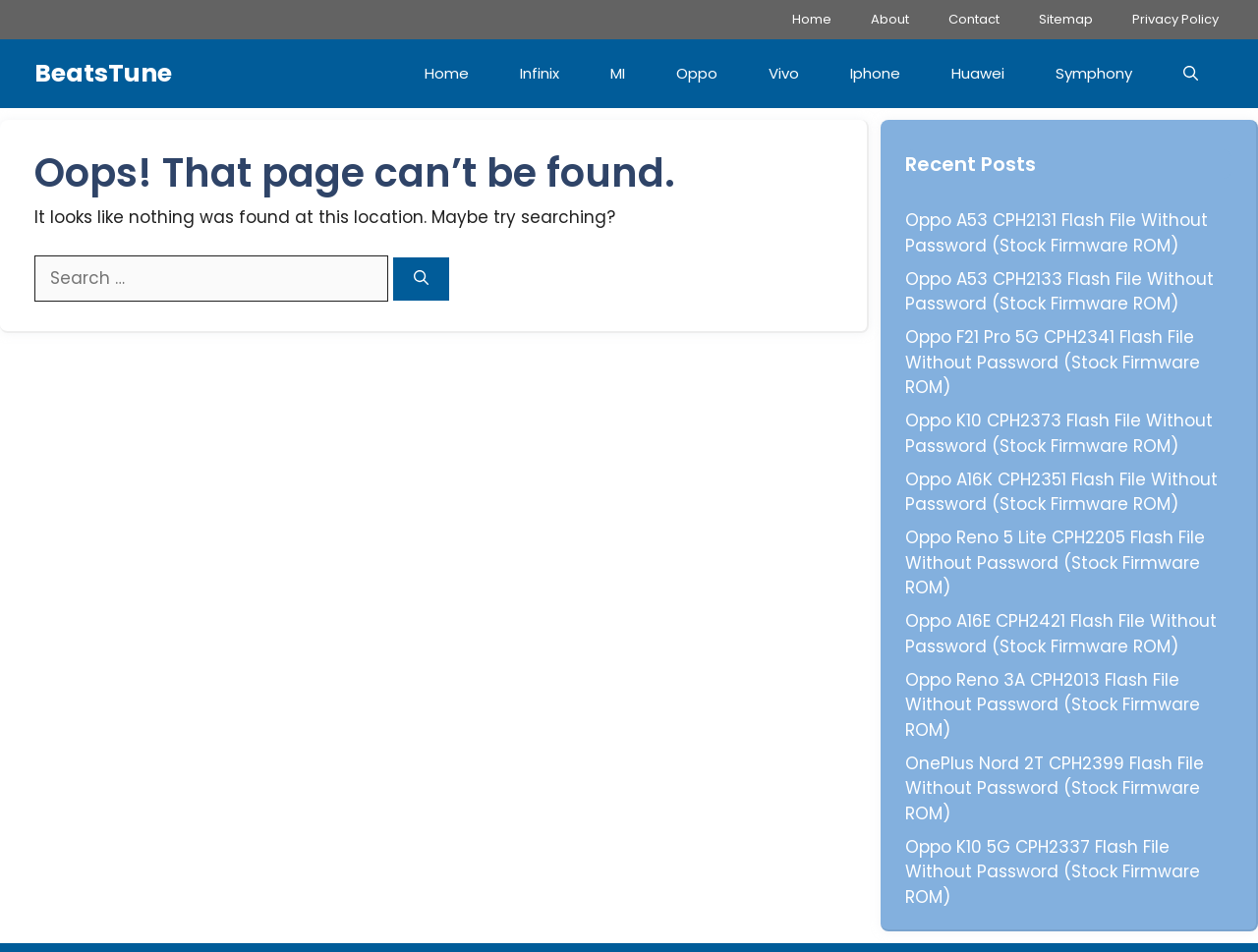Please locate the bounding box coordinates of the element's region that needs to be clicked to follow the instruction: "Click on Search button". The bounding box coordinates should be provided as four float numbers between 0 and 1, i.e., [left, top, right, bottom].

[0.312, 0.27, 0.357, 0.316]